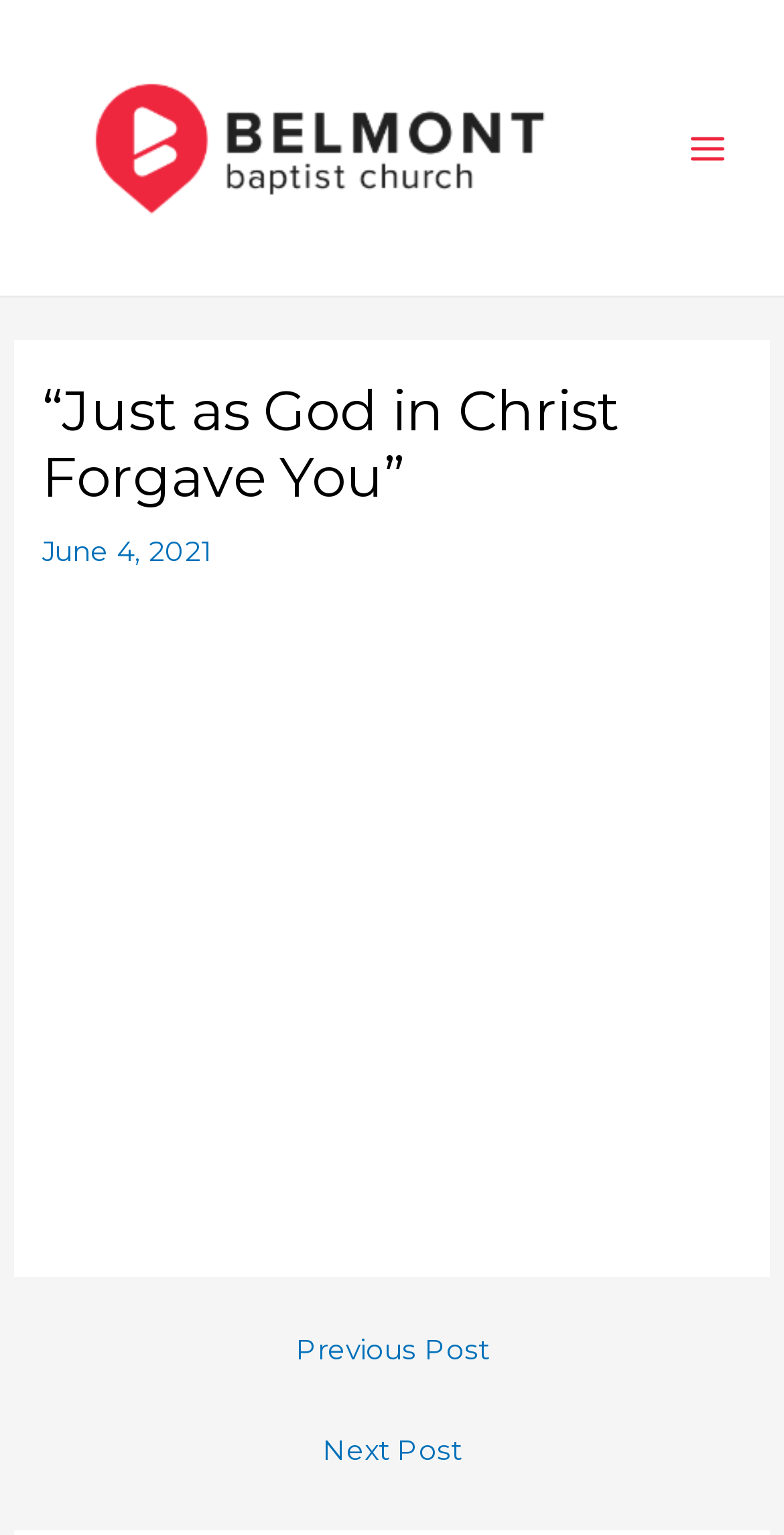Give a one-word or phrase response to the following question: What is the name of the website?

Belmont Daily